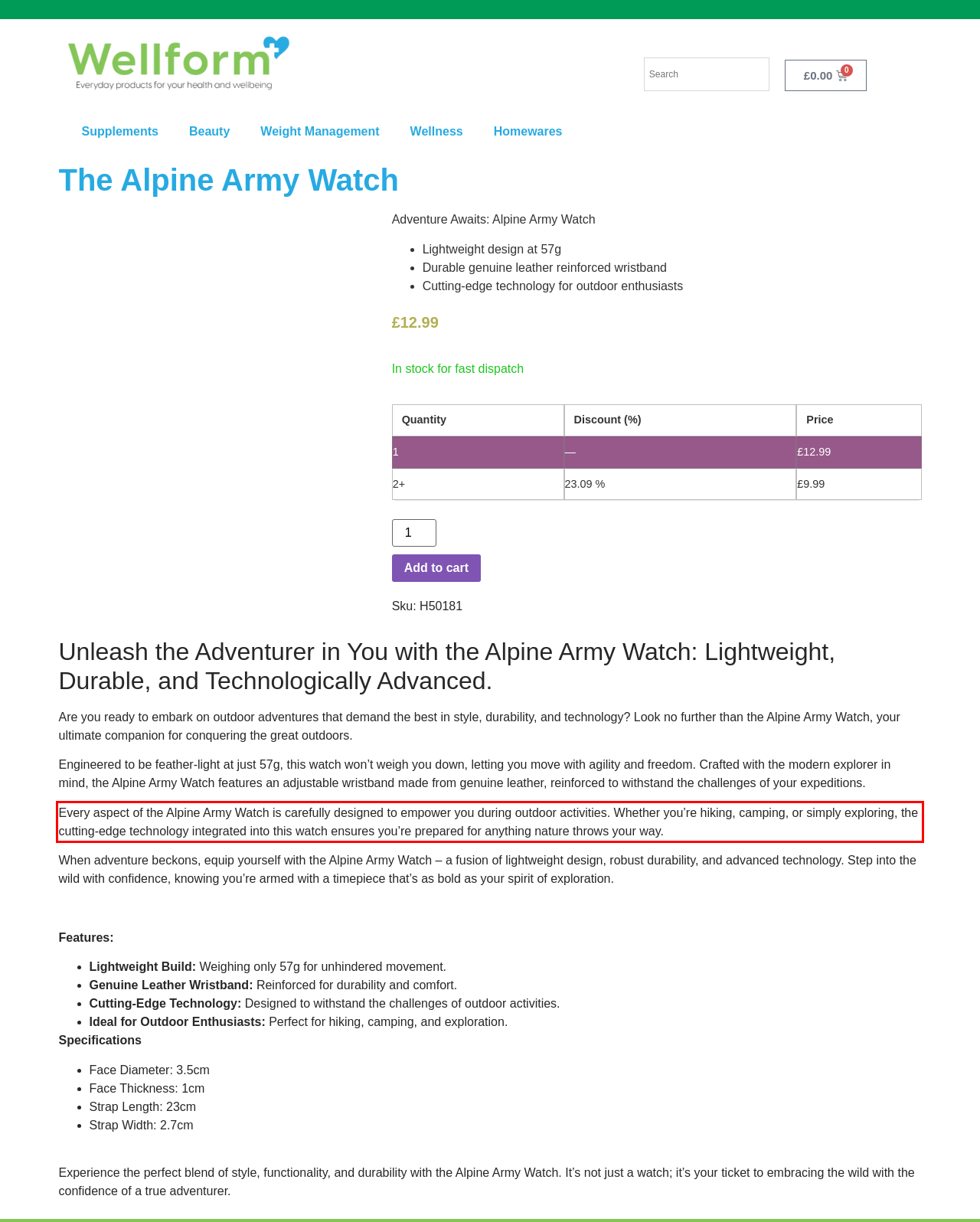You are given a webpage screenshot with a red bounding box around a UI element. Extract and generate the text inside this red bounding box.

Every aspect of the Alpine Army Watch is carefully designed to empower you during outdoor activities. Whether you’re hiking, camping, or simply exploring, the cutting-edge technology integrated into this watch ensures you’re prepared for anything nature throws your way.